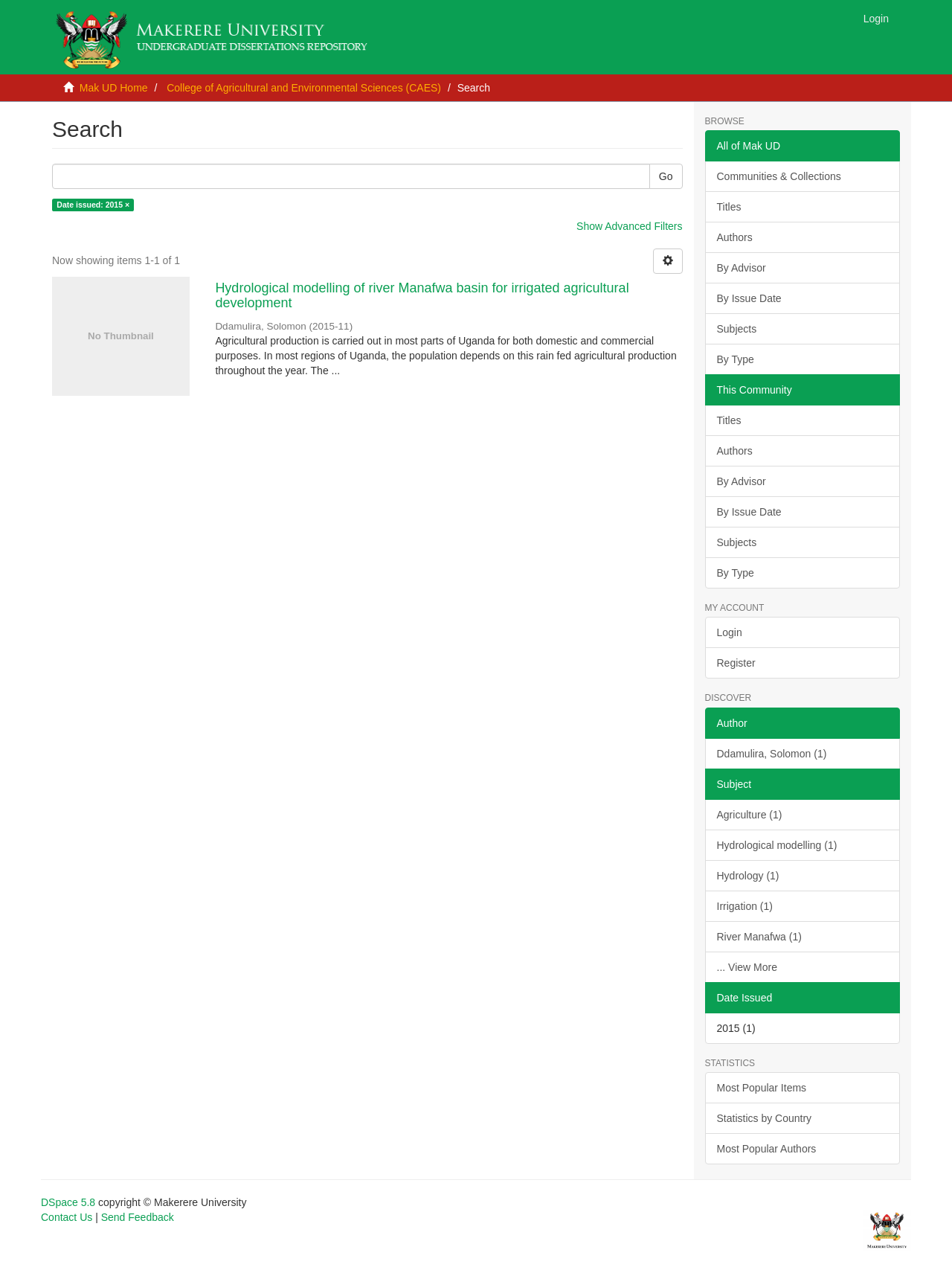Give a concise answer using one word or a phrase to the following question:
What is the date issued of the research project?

2015